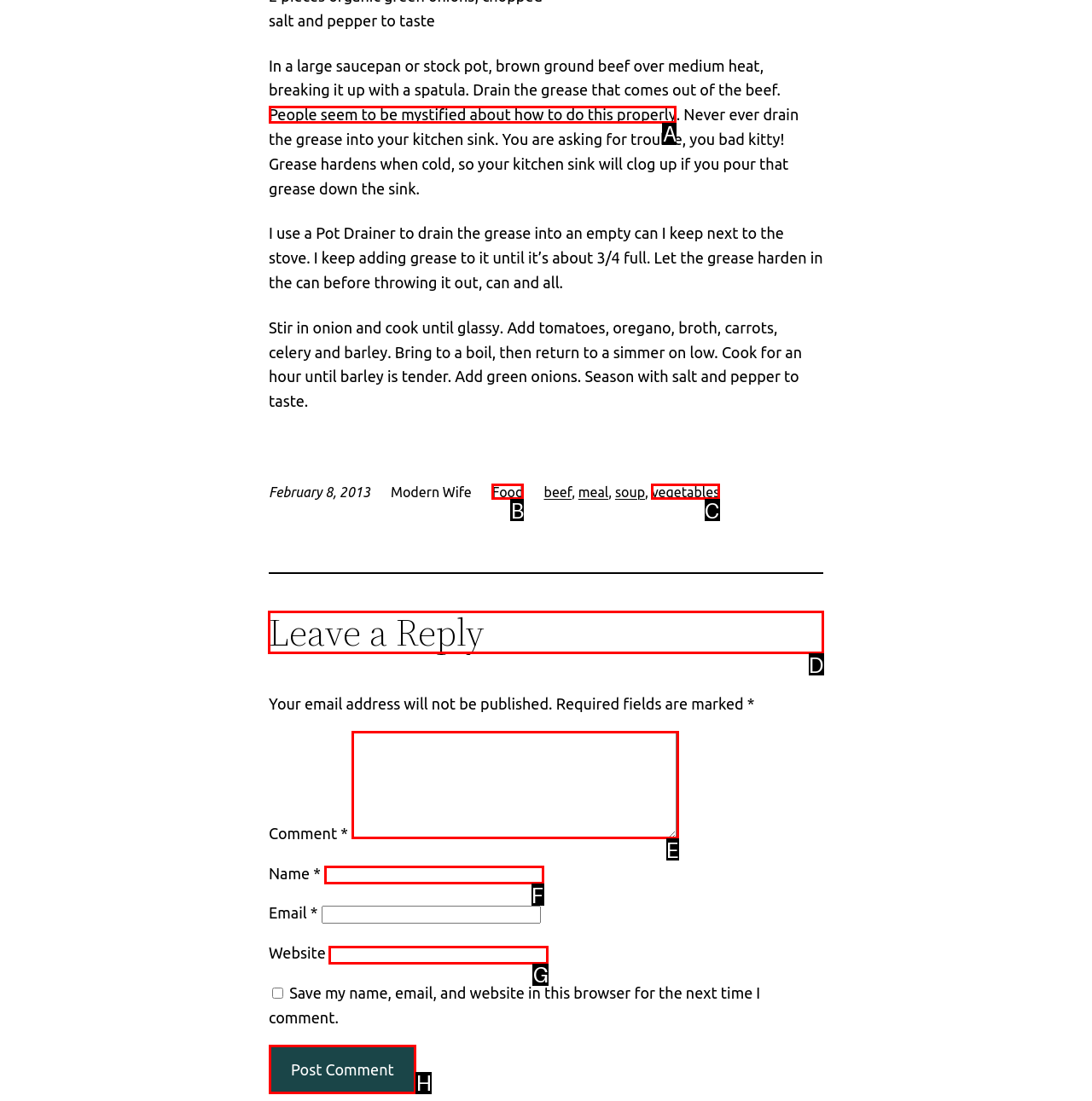Specify which HTML element I should click to complete this instruction: Leave a comment Answer with the letter of the relevant option.

D